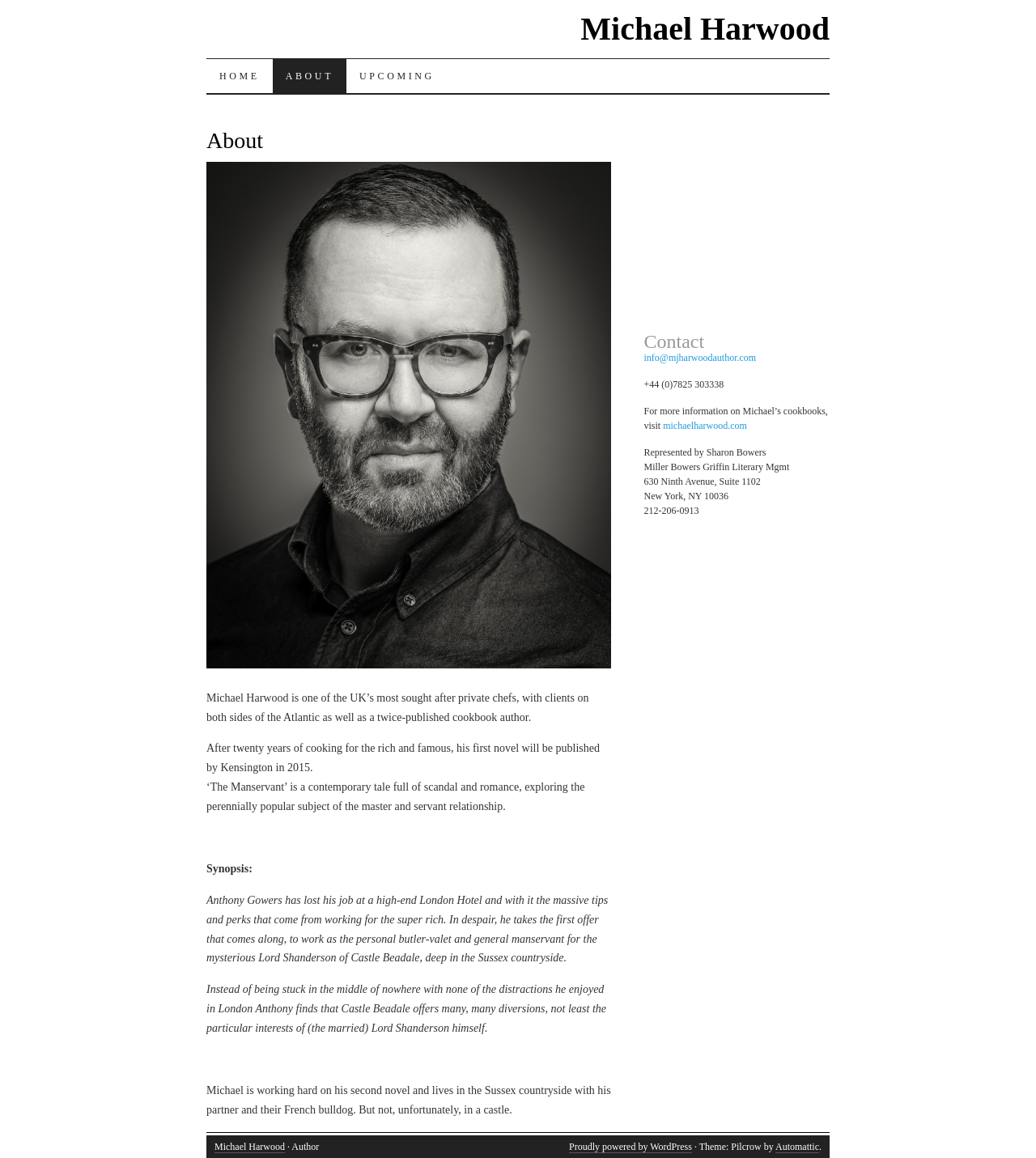Refer to the image and provide an in-depth answer to the question: 
What is the title of Michael Harwood's first novel?

The webpage mentions that Michael Harwood's first novel is titled 'The Manservant', which is a contemporary tale full of scandal and romance, exploring the perennially popular subject of the master and servant relationship.